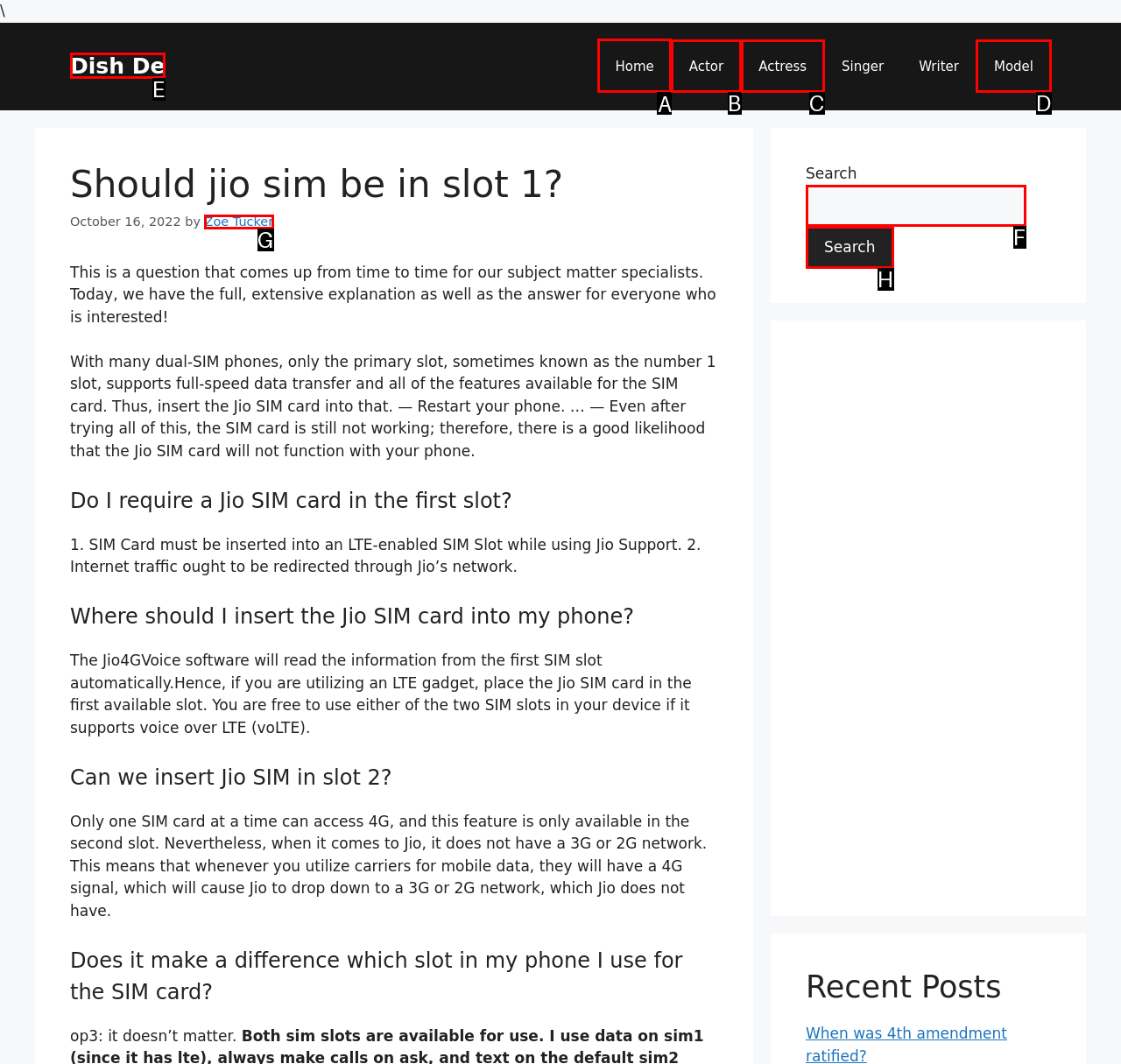Tell me which letter I should select to achieve the following goal: Click on the 'Home' link
Answer with the corresponding letter from the provided options directly.

A